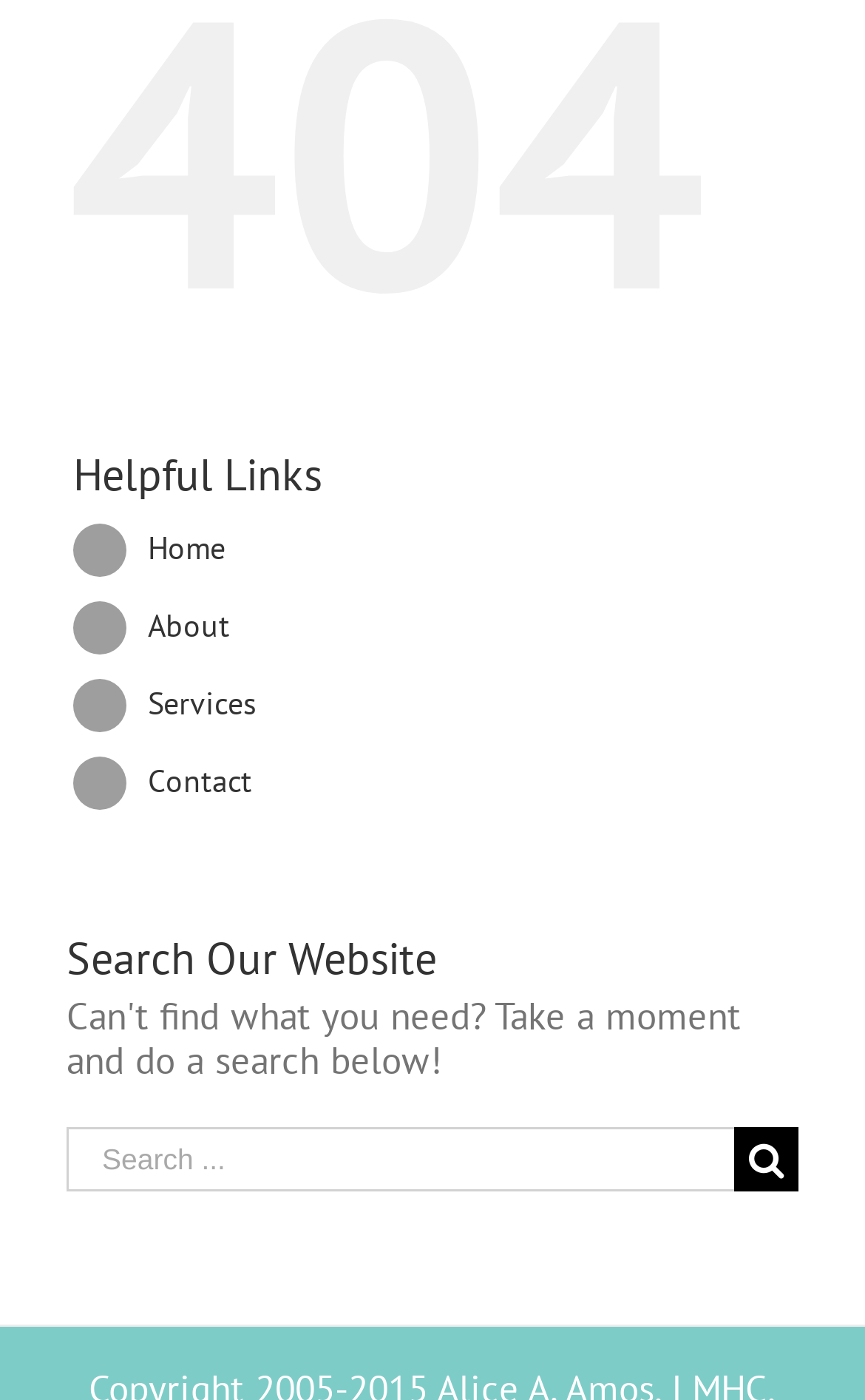Find the bounding box of the UI element described as follows: "May 30, 2023".

None